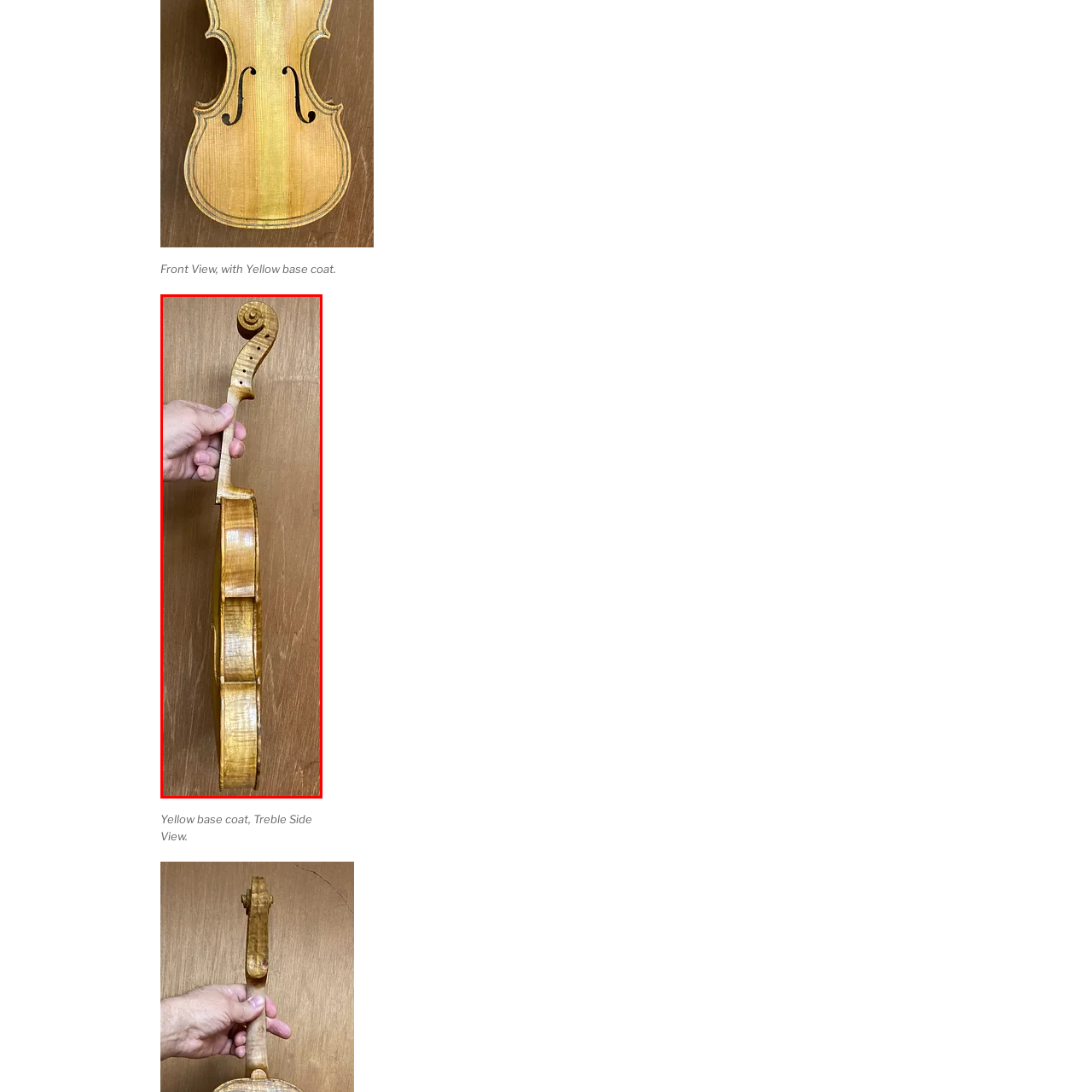Describe in detail what is depicted in the image enclosed by the red lines.

The image showcases a handcrafted 5-string fiddle, exhibiting a striking yellow base coat on its treble side. The fiddle's elegant profile is highlighted as a hand grips its neck, emphasizing the artisanal craftsmanship typical of instruments made by skilled luthiers. This specific piece was meticulously created in Oregon by Chet Bishop, a noted craftsman in the field. The rich wood grain and glossy finish reflect the dedication and artistry involved in its creation, serving as a beautiful example of handmade string instruments. The image captures the front view, allowing viewers to appreciate the intricate design and warm tones of the varnish used.